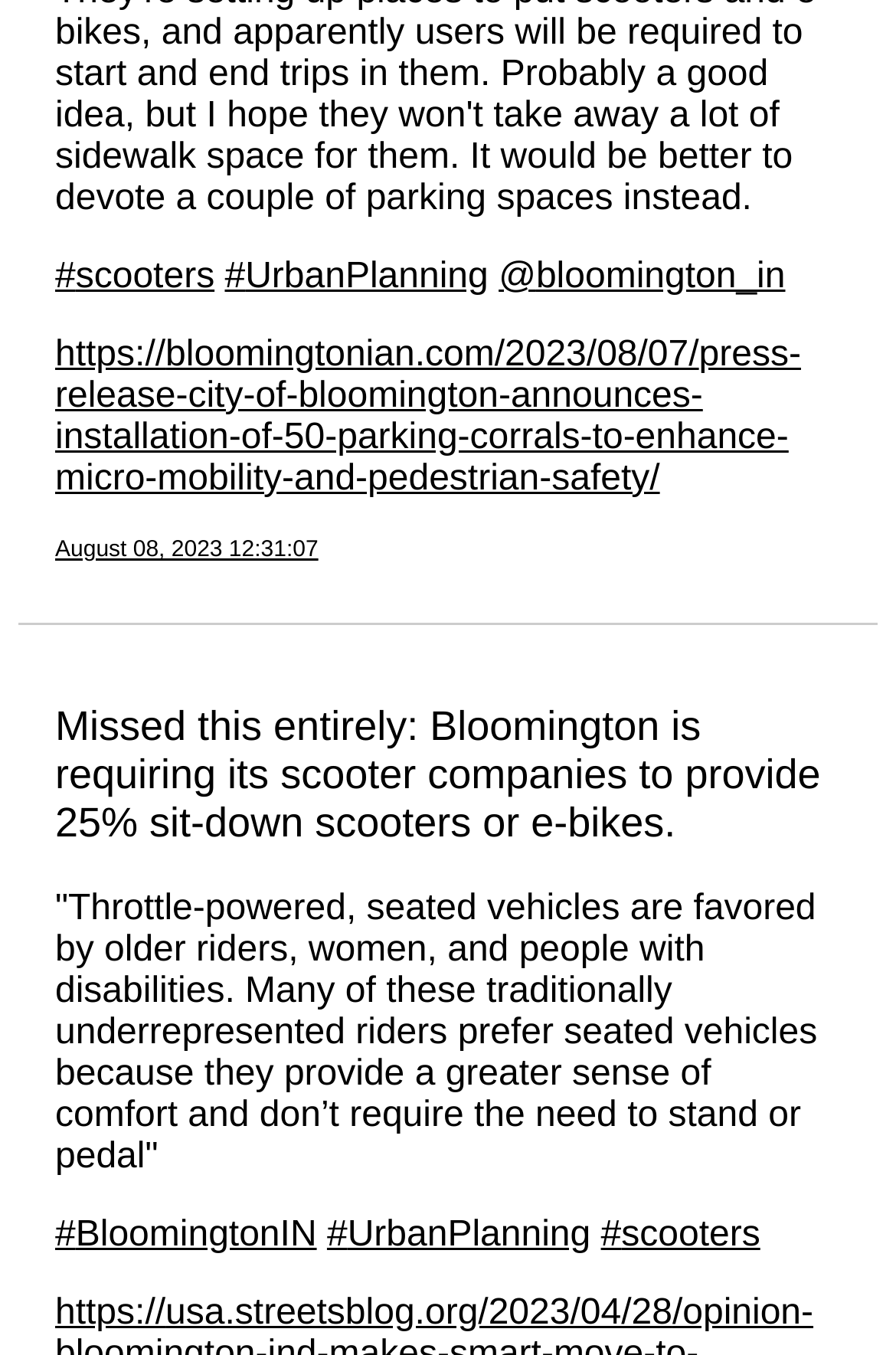Using the description "August 08, 2023 12:31:07", predict the bounding box of the relevant HTML element.

[0.062, 0.397, 0.355, 0.415]